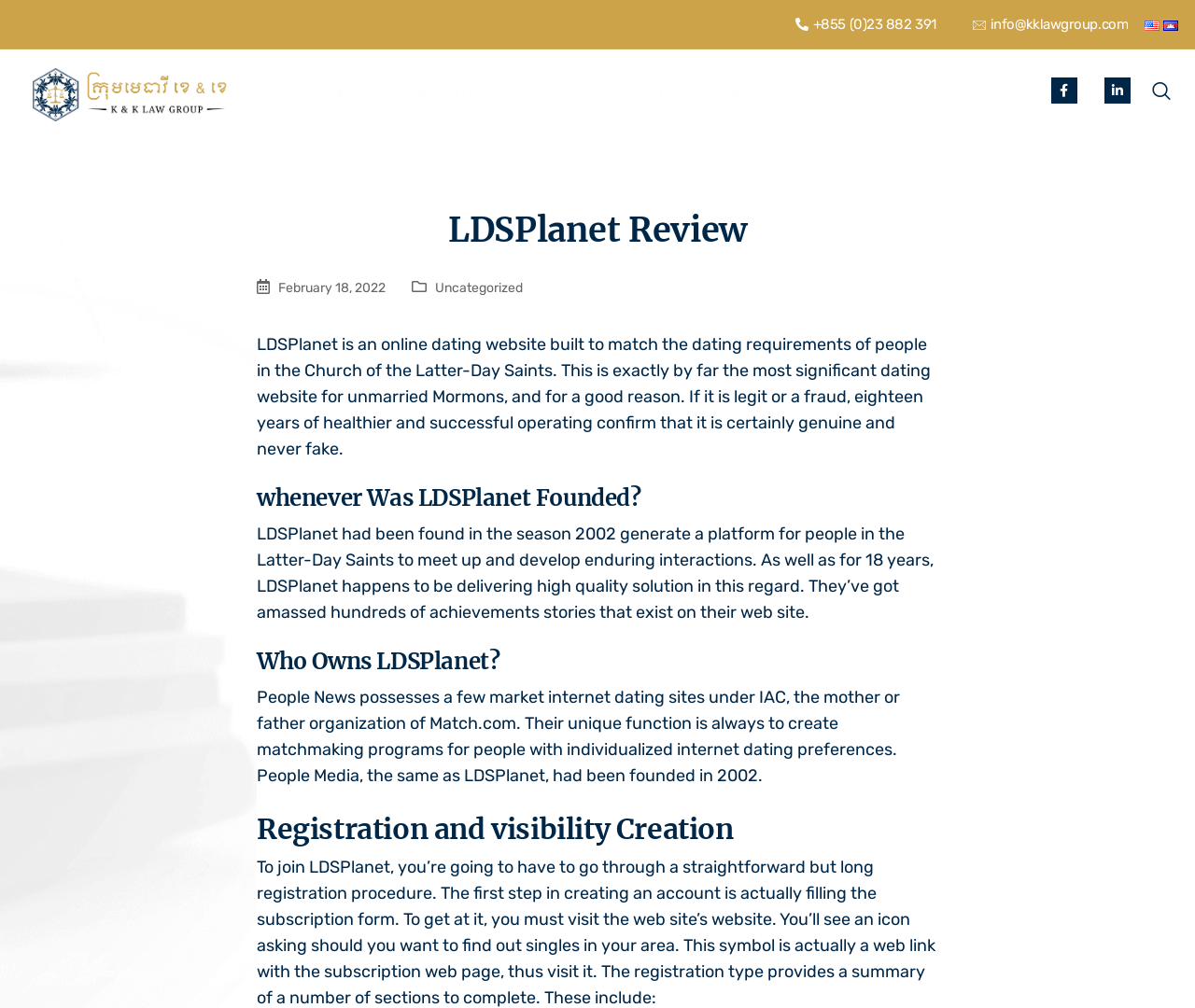When was LDSPlanet founded?
Carefully analyze the image and provide a thorough answer to the question.

According to the webpage content, LDSPlanet was founded in the year 2002 to generate a platform for people in the Latter-Day Saints to meet and develop enduring interactions.